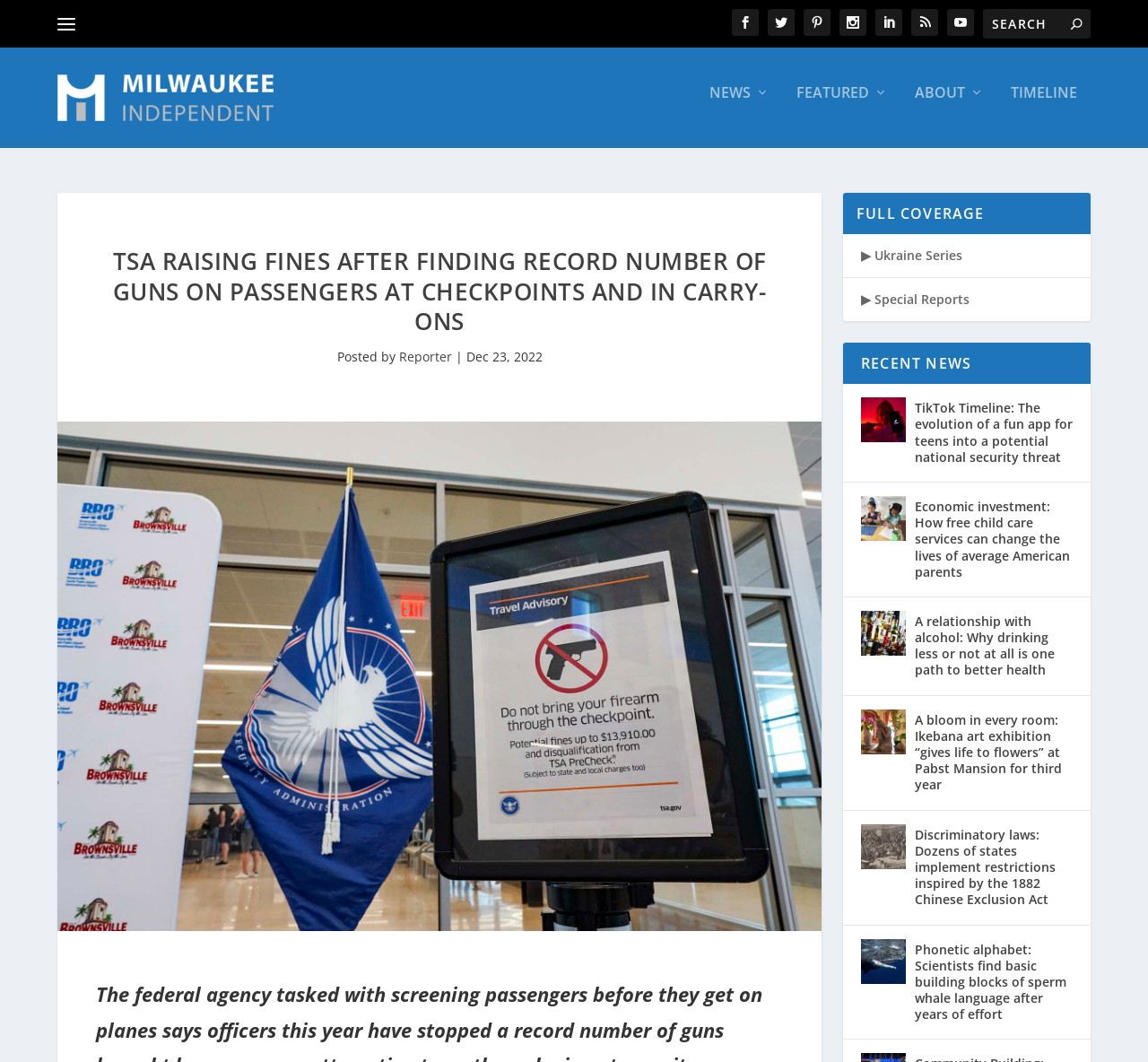Use one word or a short phrase to answer the question provided: 
How many recent news articles are listed on the webpage?

6